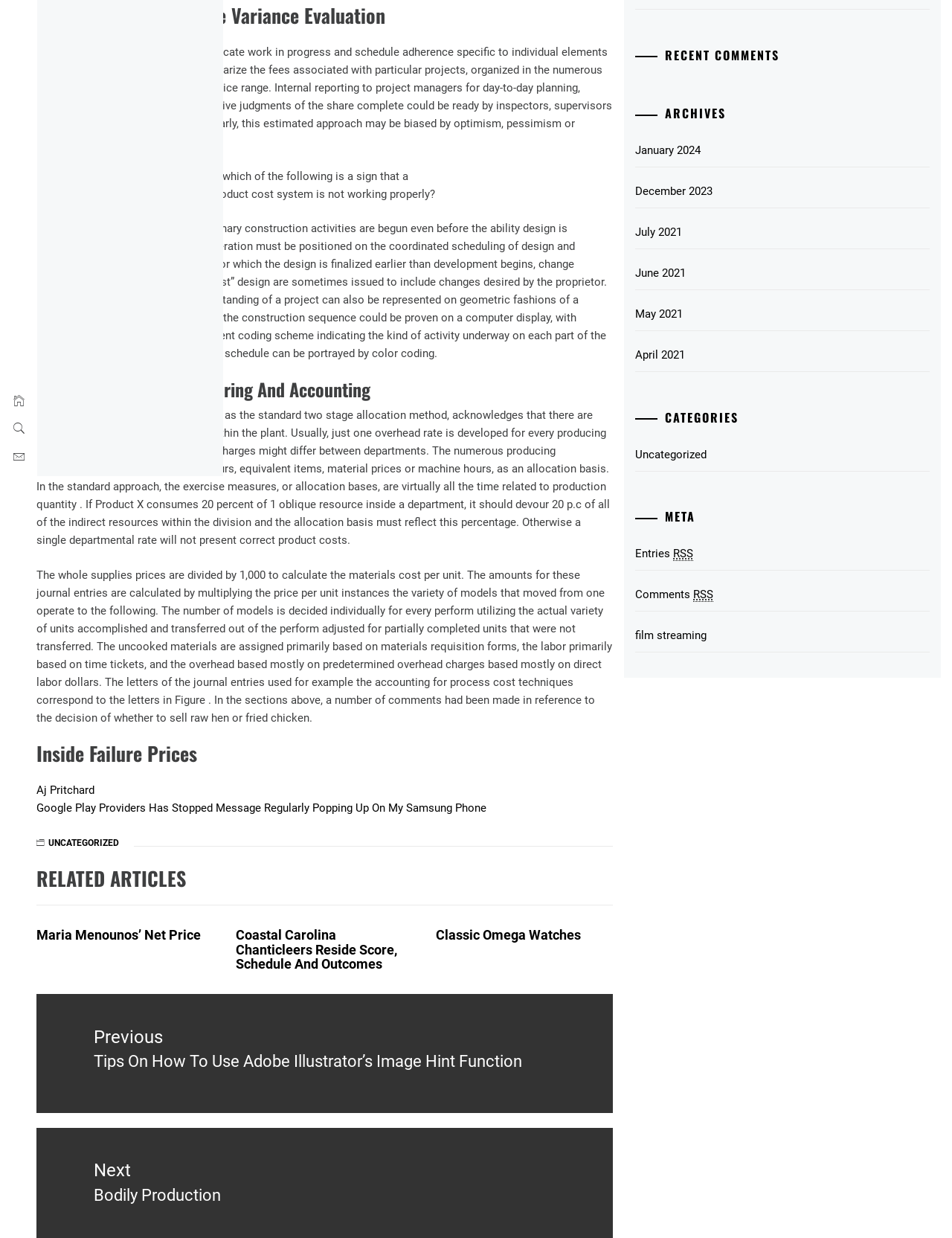Using the description "Classic Omega Watches", locate and provide the bounding box of the UI element.

[0.576, 0.936, 0.67, 0.961]